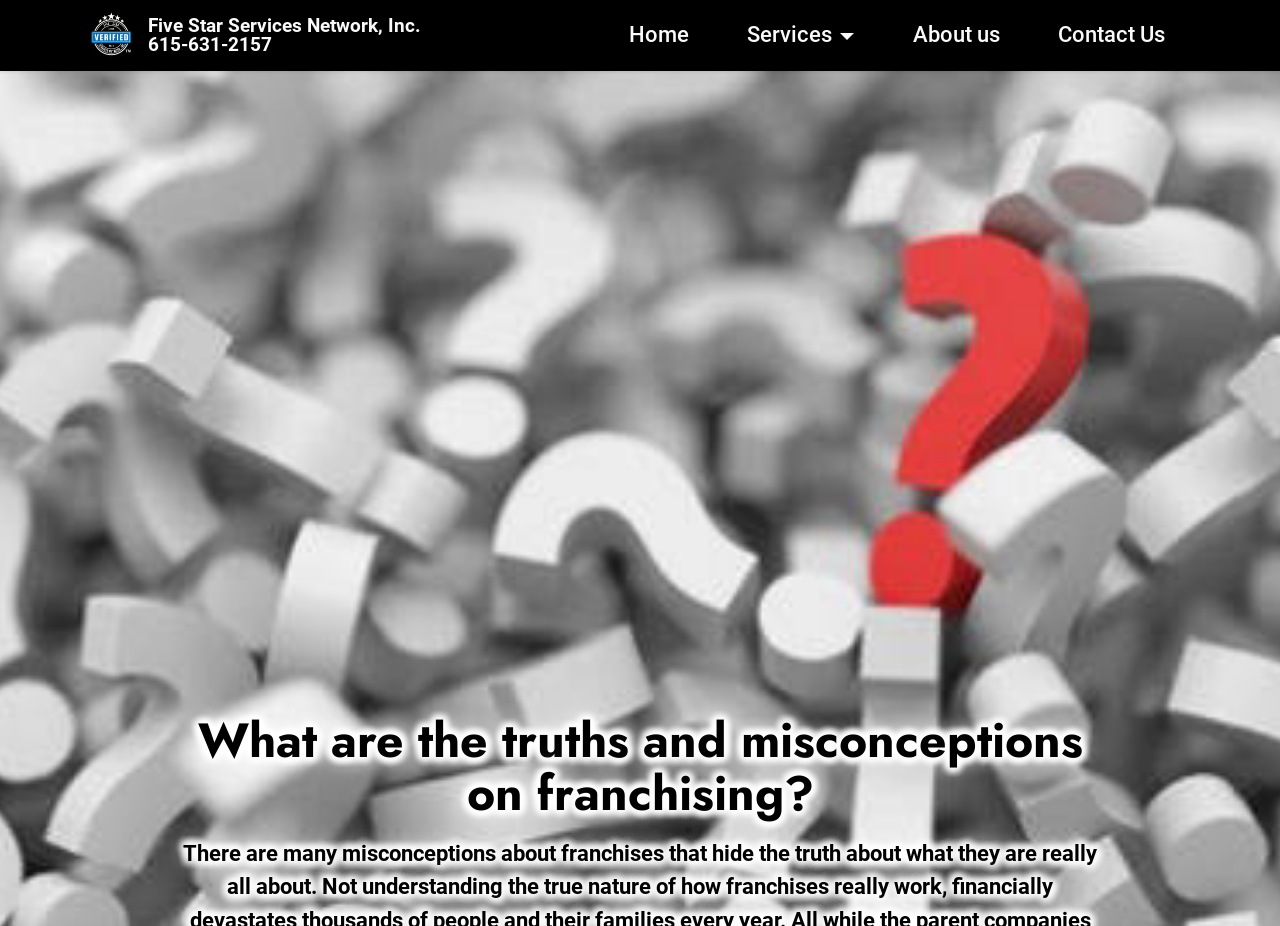How many navigation links are present at the top of the webpage?
Could you answer the question with a detailed and thorough explanation?

There are four navigation links present at the top of the webpage, namely 'Home', 'Services', 'About us', and 'Contact Us', as indicated by their bounding box coordinates and element types.